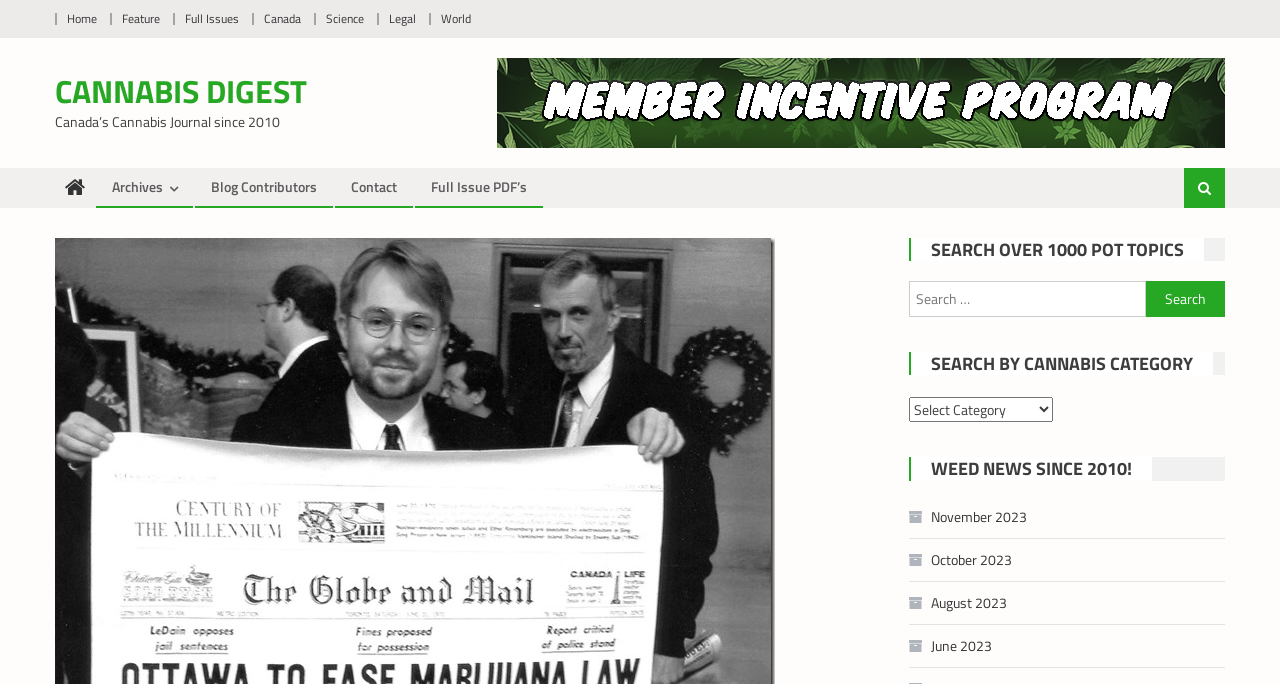Find the bounding box coordinates of the element to click in order to complete this instruction: "Go to the Full Issues page". The bounding box coordinates must be four float numbers between 0 and 1, denoted as [left, top, right, bottom].

[0.145, 0.013, 0.187, 0.041]